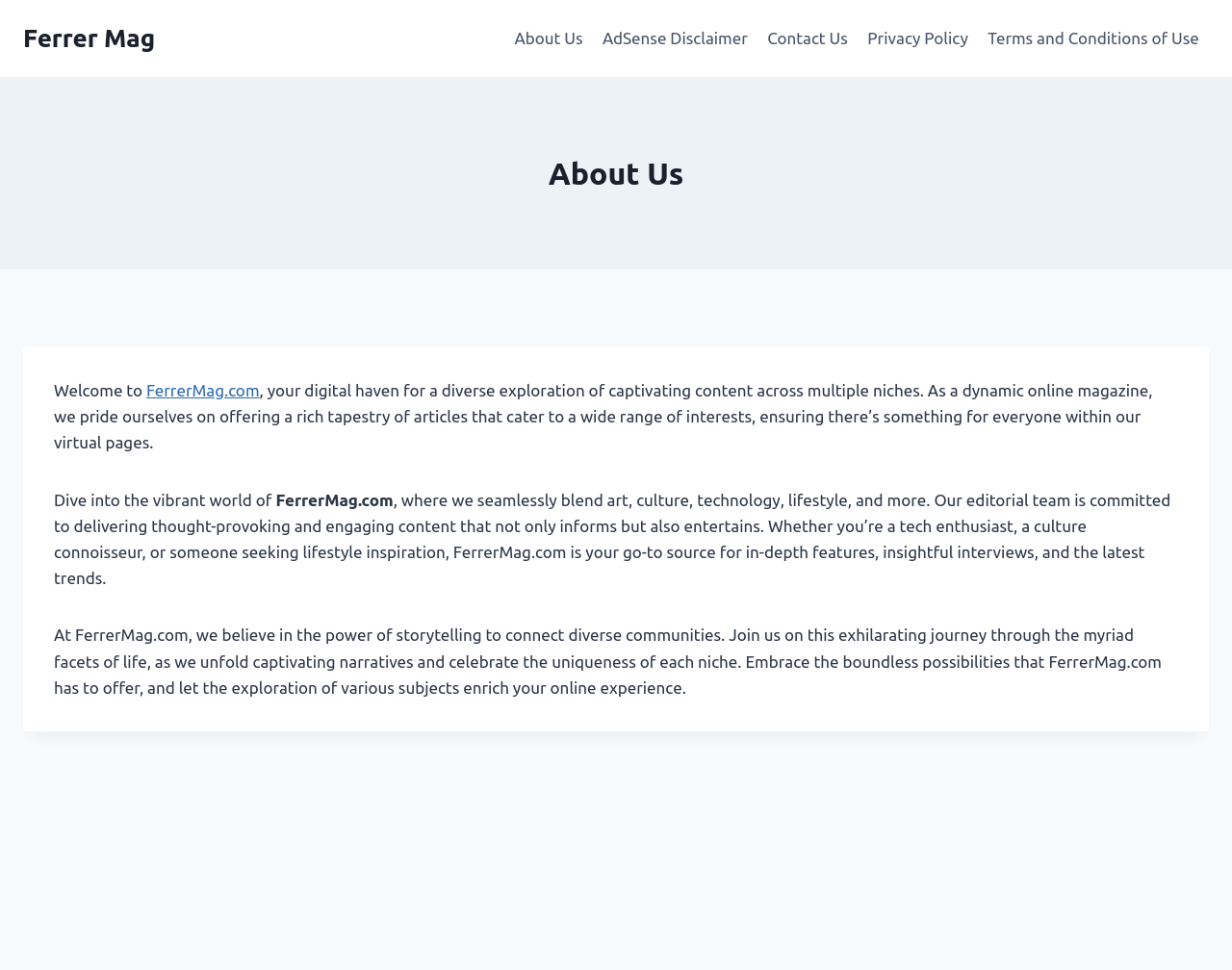Using the information in the image, give a detailed answer to the following question: What does FerrerMag.com believe in?

FerrerMag.com believes in the power of storytelling to connect diverse communities, as stated in the StaticText 'At FerrerMag.com, we believe in the power of storytelling to connect diverse communities...'.